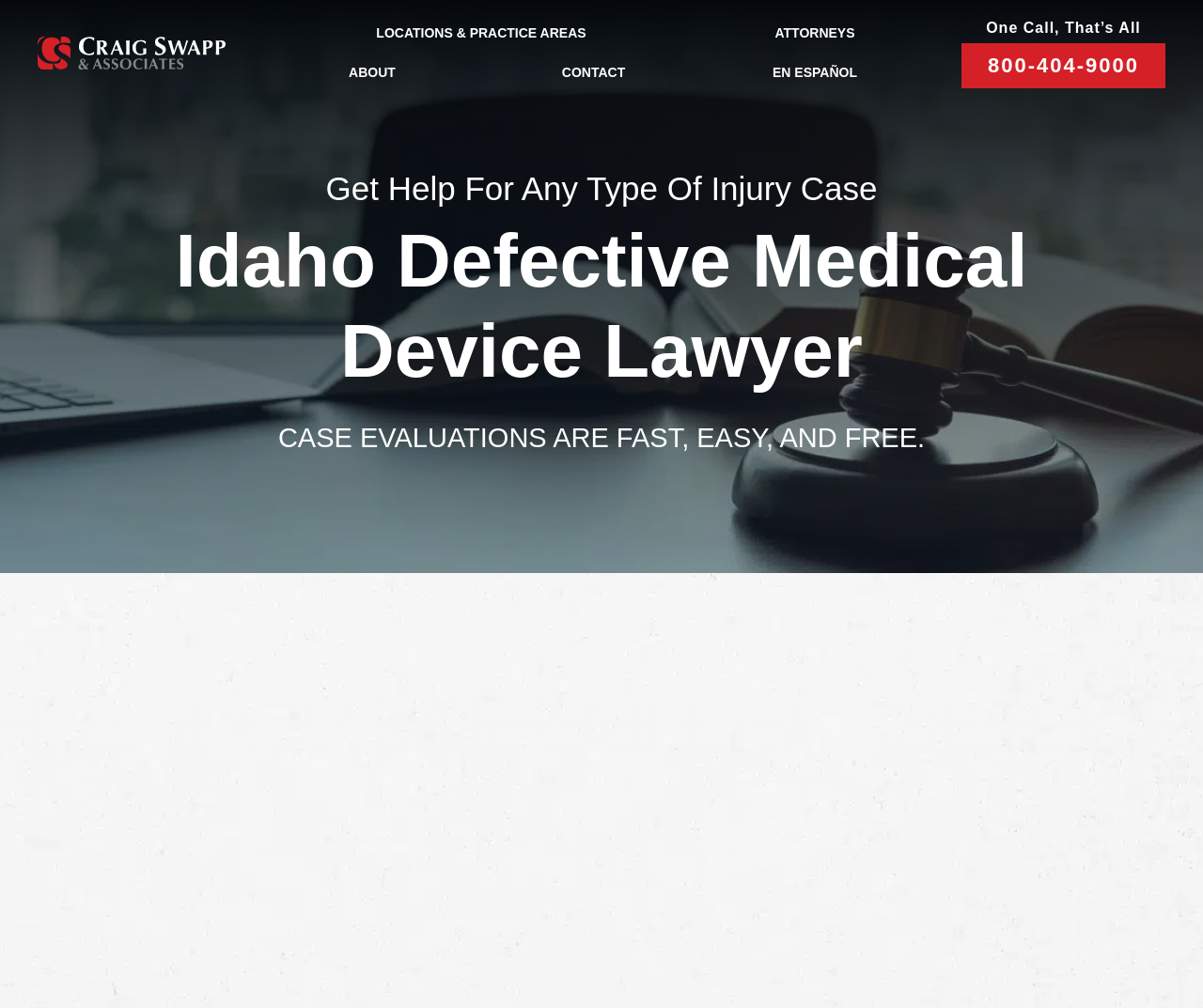Determine the bounding box coordinates of the clickable area required to perform the following instruction: "Click on the Home link". The coordinates should be represented as four float numbers between 0 and 1: [left, top, right, bottom].

[0.031, 0.044, 0.188, 0.06]